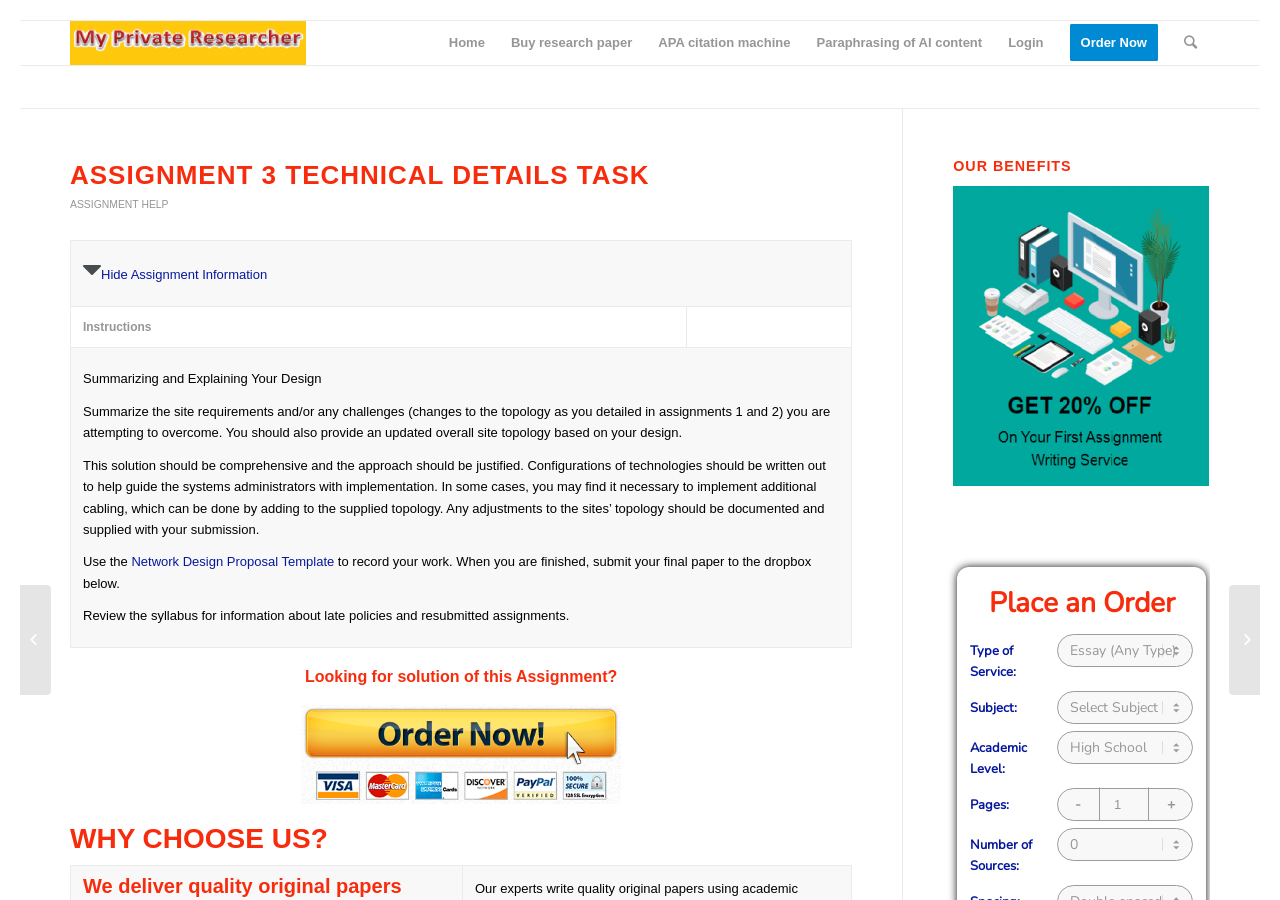Answer the question below in one word or phrase:
What is the name of the assignment?

ASSIGNMENT 3 TECHNICAL DETAILS TASK